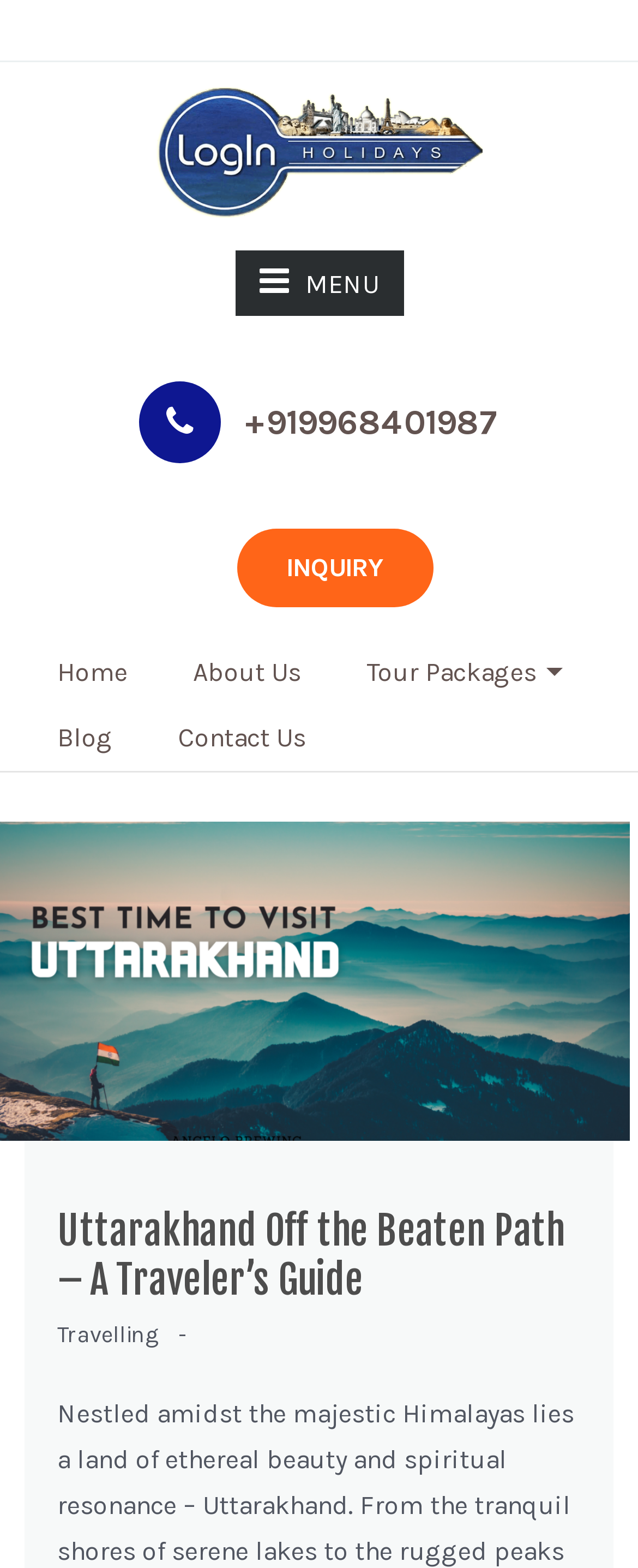Find the bounding box coordinates of the clickable area that will achieve the following instruction: "Learn about painting and decorating services".

None